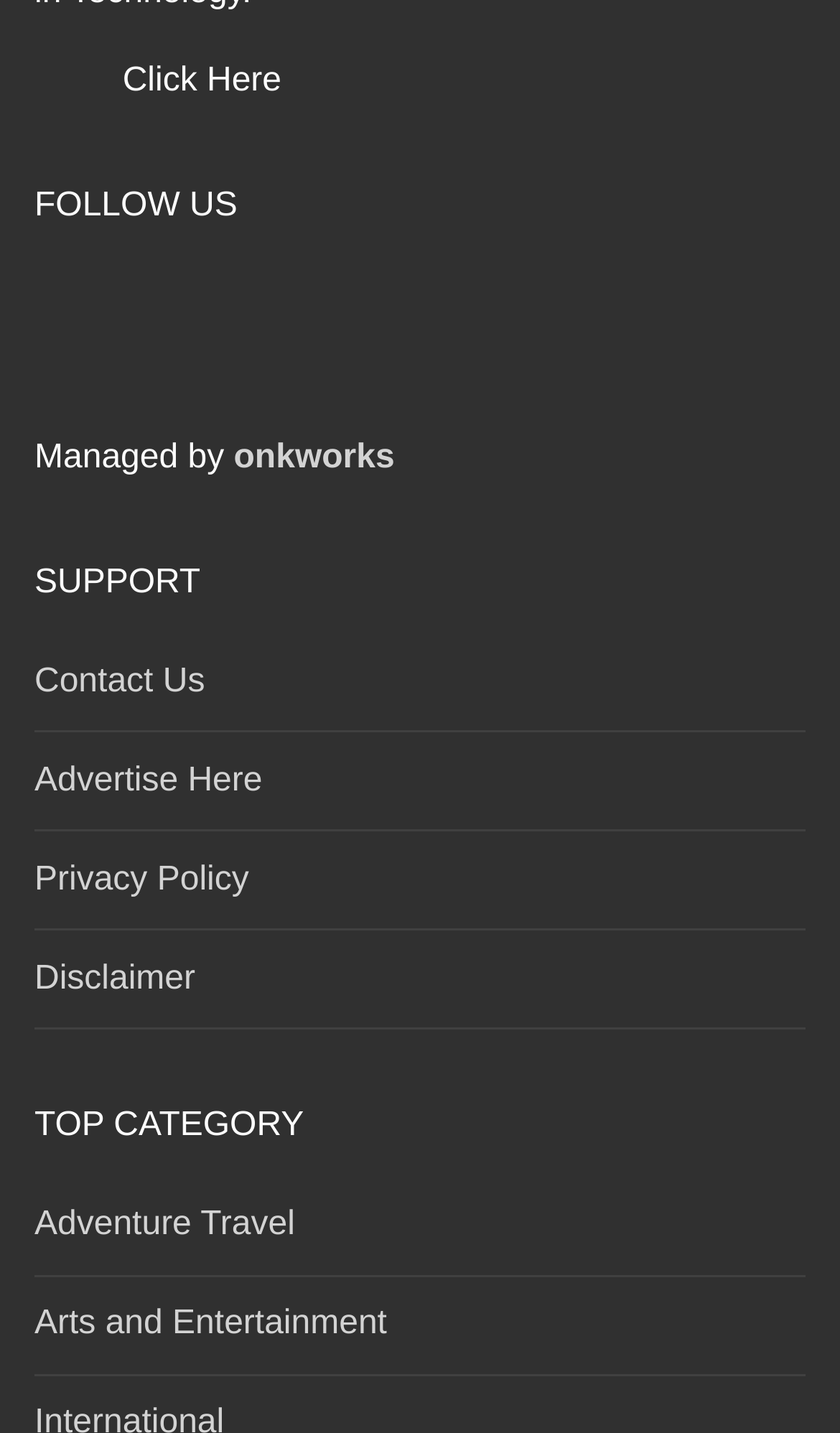Answer the question briefly using a single word or phrase: 
How many links are listed under 'SUPPORT'?

4